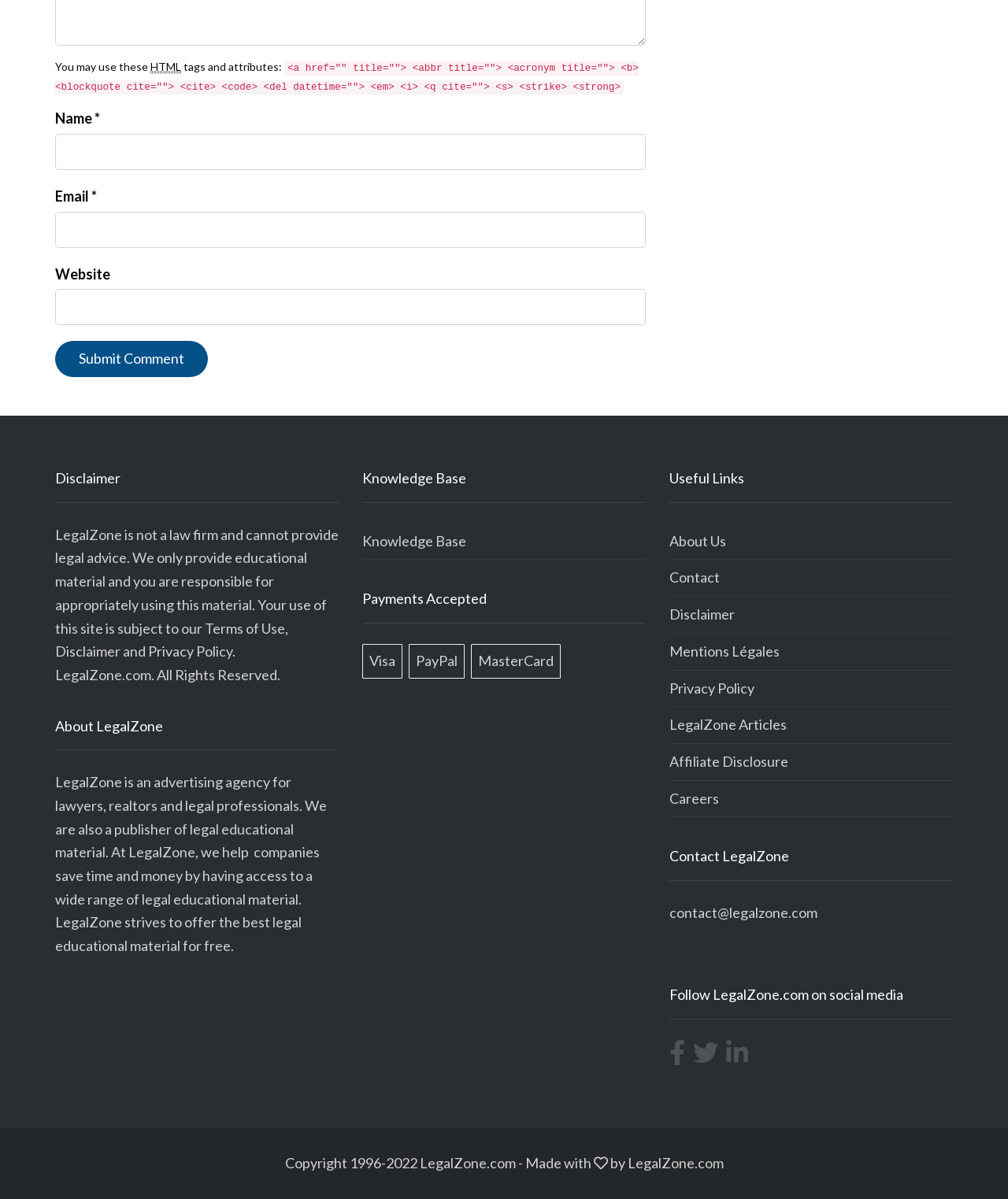What payment methods are accepted?
Answer the question with as much detail as you can, using the image as a reference.

The 'Payments Accepted' section of the webpage lists Visa, PayPal, and MasterCard as accepted payment methods. These logos are displayed as links, indicating that users can click on them to learn more about the payment options.